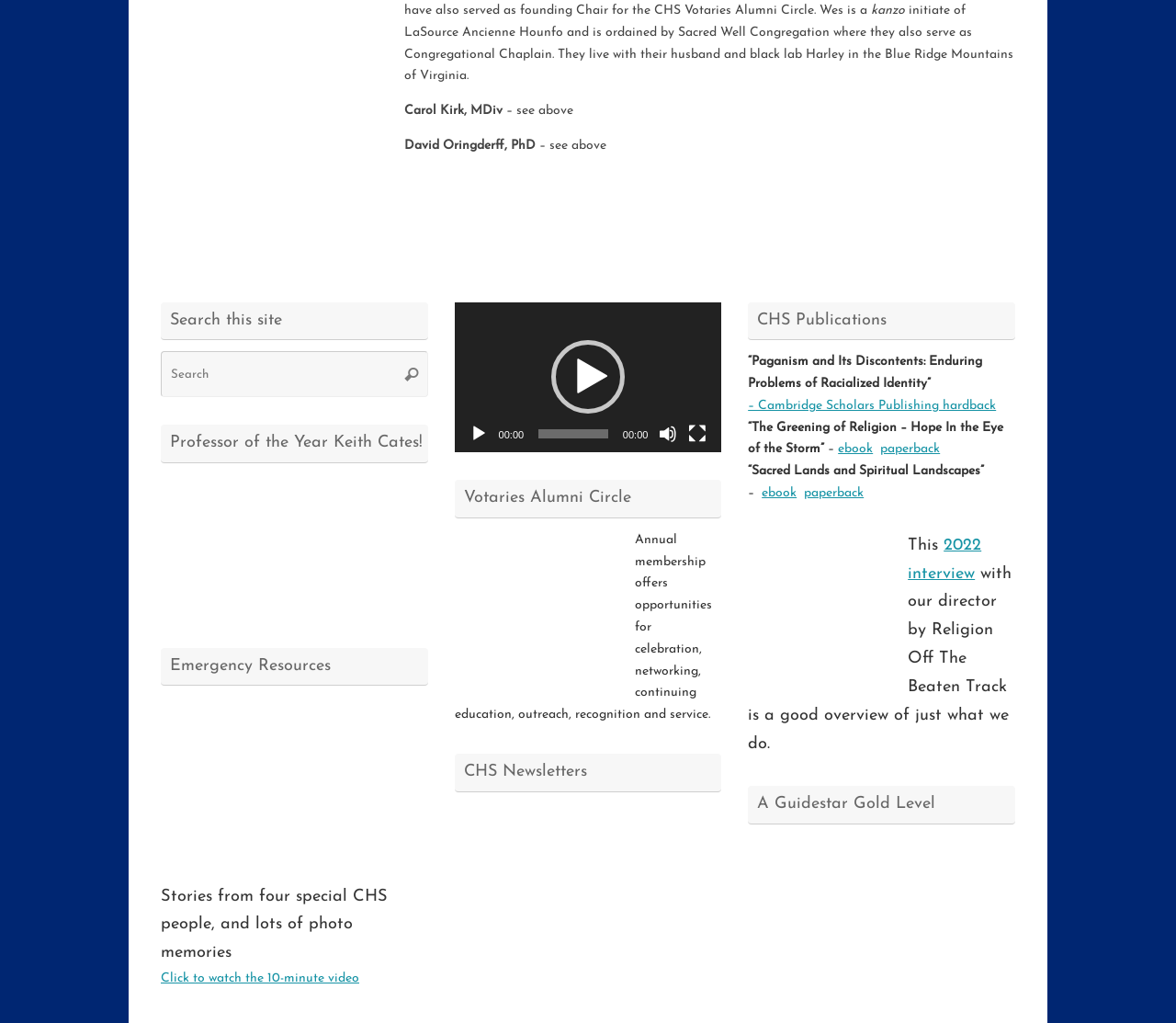Give a short answer using one word or phrase for the question:
What is the name of the person who is a Congregational Chaplain?

kanzo